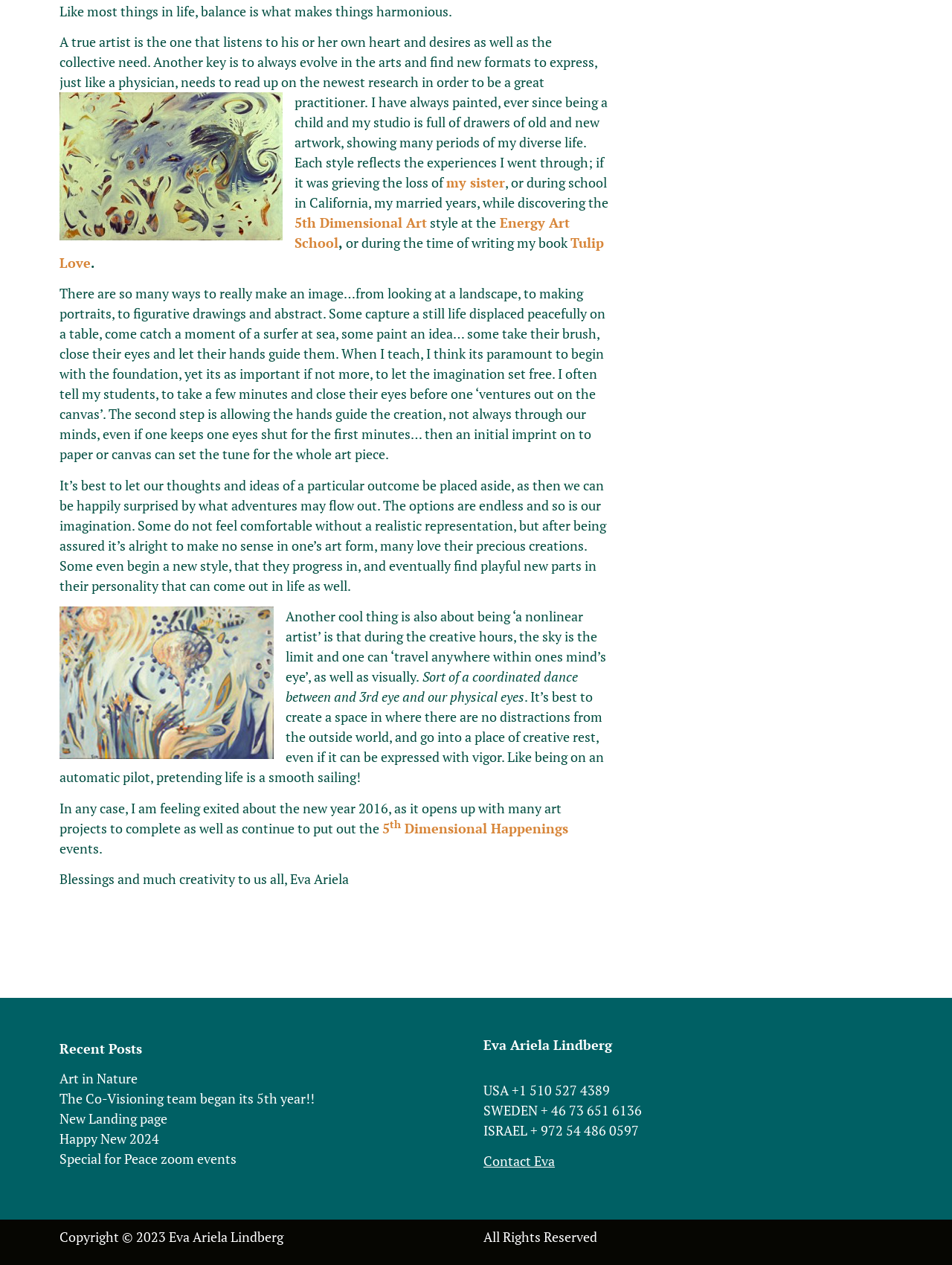How many links are there in the 'Recent Posts' section?
Can you provide a detailed and comprehensive answer to the question?

There are five links in the 'Recent Posts' section, namely 'Art in Nature', 'The Co-Visioning team began its 5th year!!', 'New Landing page', 'Happy New 2024', and 'Special for Peace zoom events'.